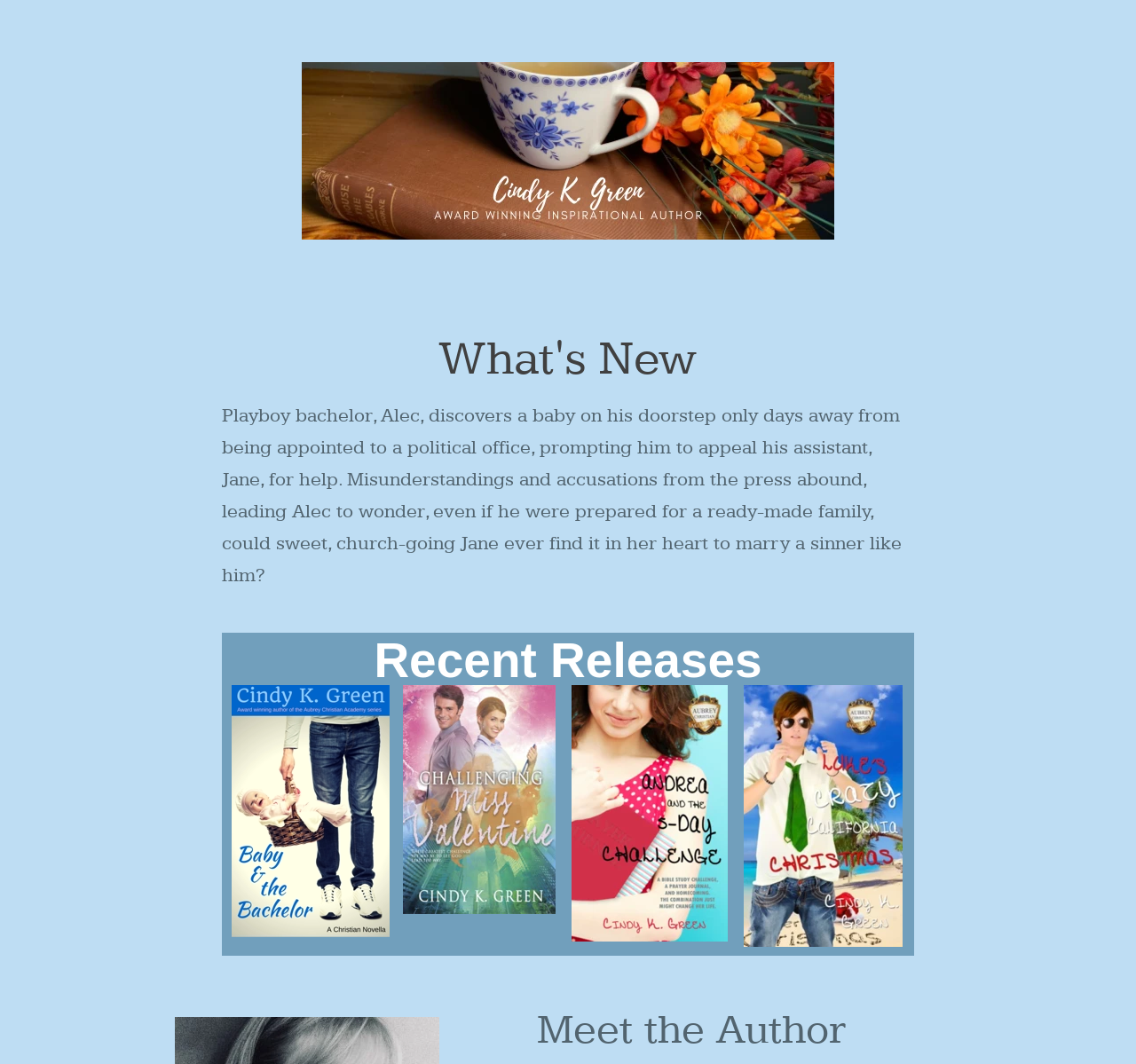Provide an in-depth caption for the contents of the webpage.

This webpage is about Cindy K Green, an inspirational author. At the top center of the page, there is a large image taking up most of the width. Below this image, there is a block of text that summarizes one of Cindy's books, describing a story about a Playboy bachelor who finds a baby on his doorstep and seeks help from his assistant, Jane. 

To the right of this text, there are three smaller images aligned vertically, and to the left, there is another smaller image. Above these images, there is a heading titled "Recent Releases". Below this heading, there is another image. 

At the very bottom of the page, there is a section titled "Meet the Author", which likely provides more information about Cindy K Green.